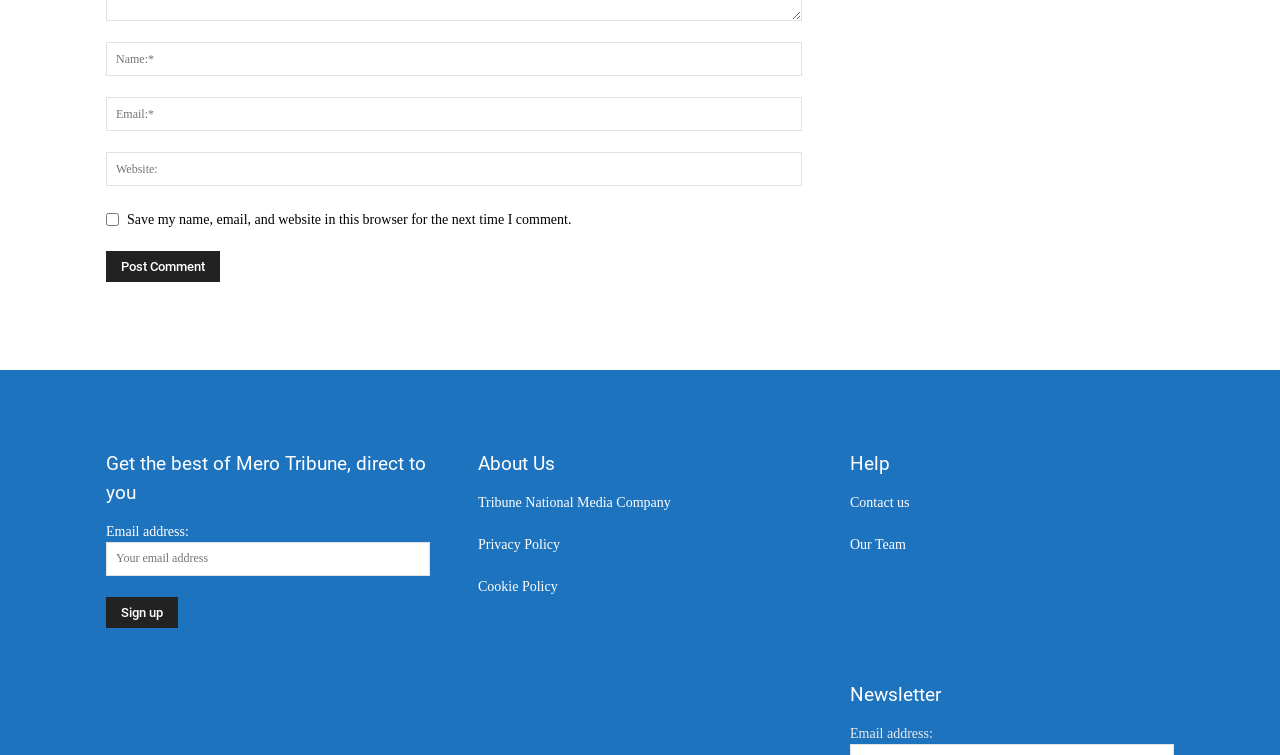Provide your answer to the question using just one word or phrase: What is the link 'About Us' for?

Learn about the company